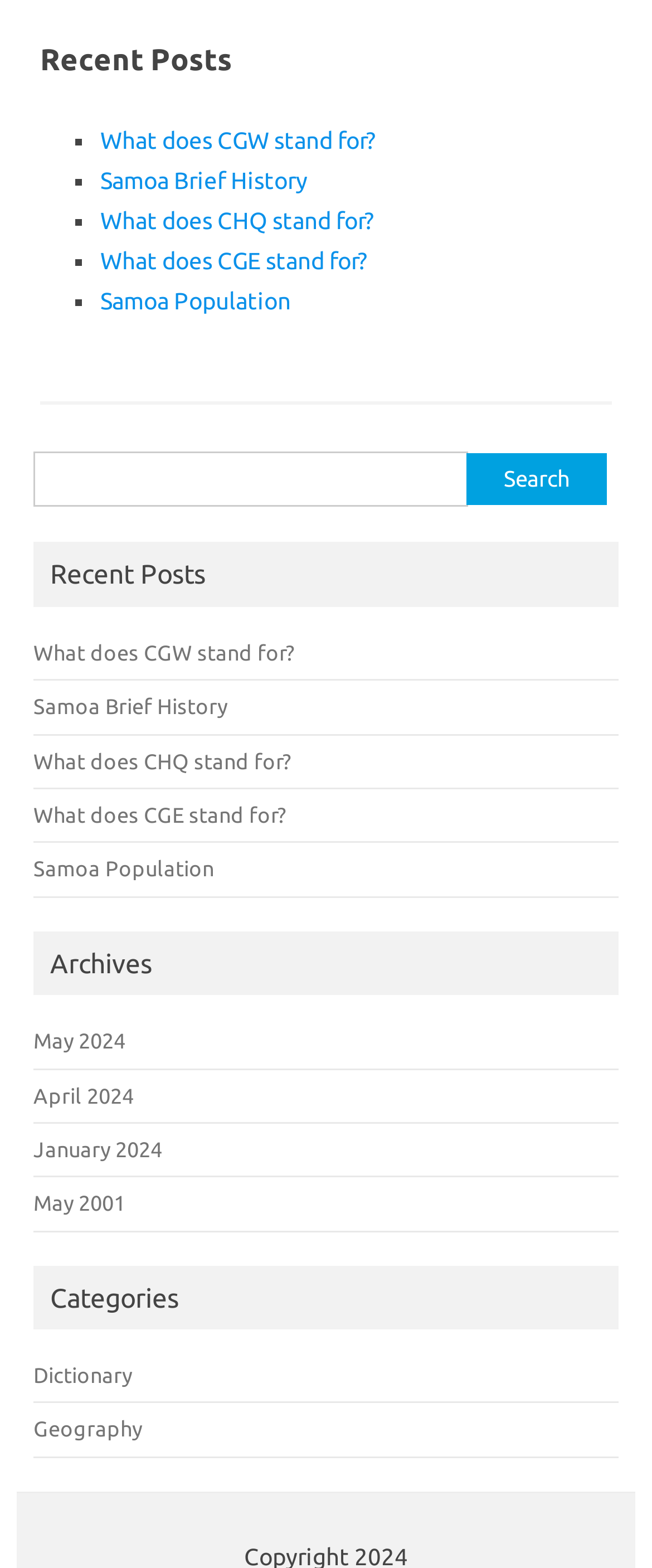Bounding box coordinates are specified in the format (top-left x, top-left y, bottom-right x, bottom-right y). All values are floating point numbers bounded between 0 and 1. Please provide the bounding box coordinate of the region this sentence describes: Samoa Population

[0.154, 0.183, 0.446, 0.2]